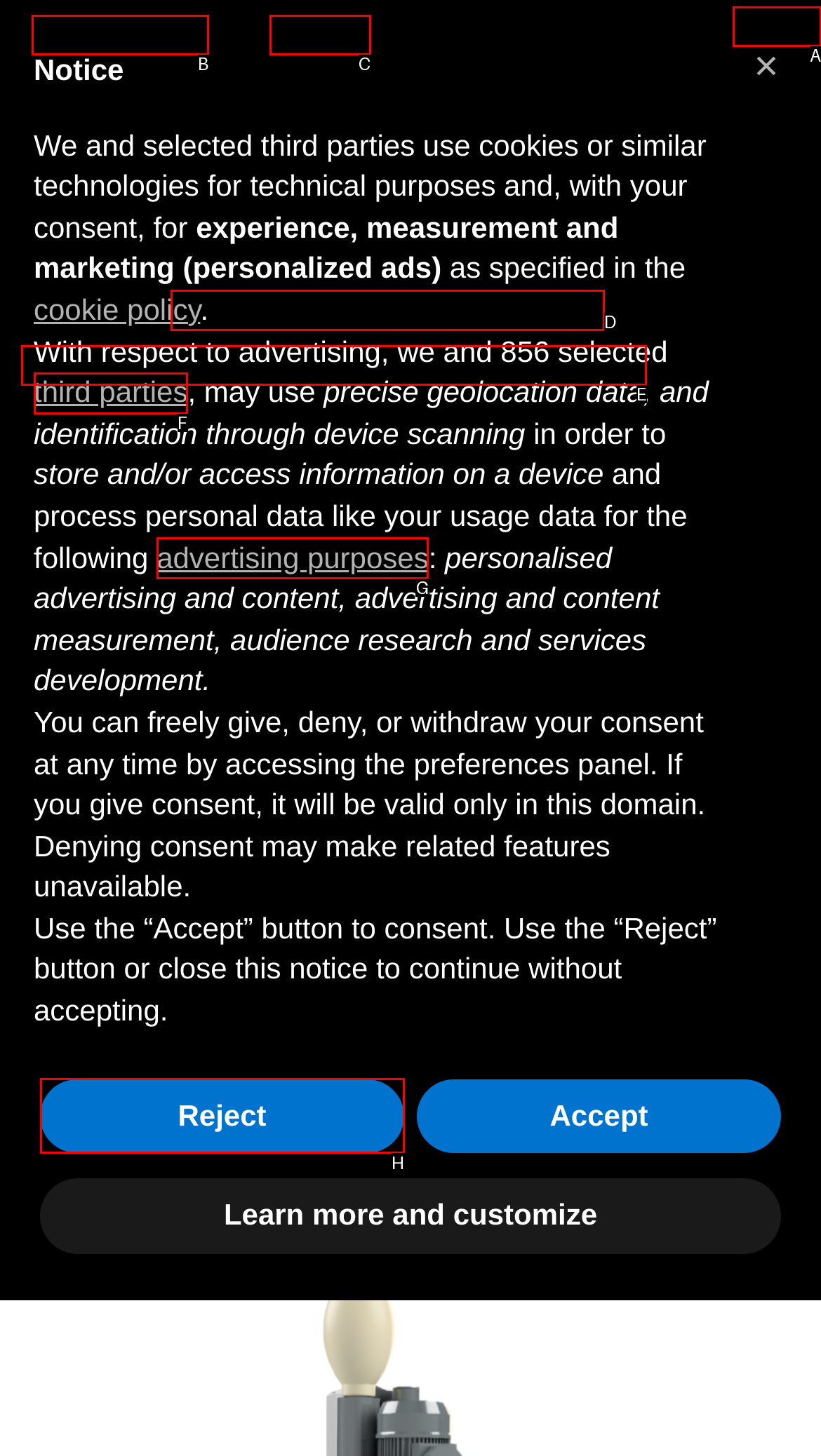Select the letter associated with the UI element you need to click to perform the following action: Click the Industrial Vacuum Cleaners link
Reply with the correct letter from the options provided.

D